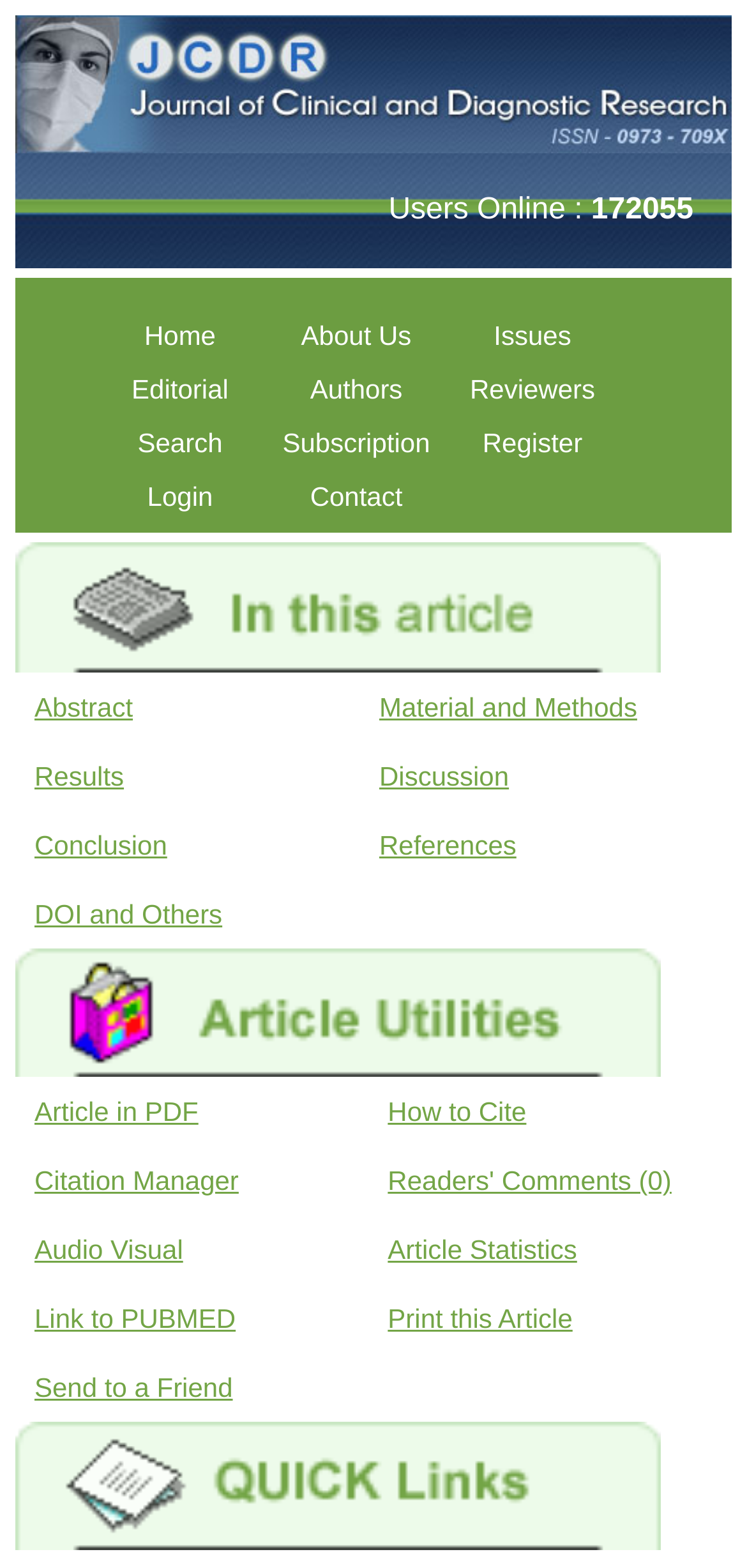Can you show the bounding box coordinates of the region to click on to complete the task described in the instruction: "search for articles"?

[0.184, 0.273, 0.298, 0.293]